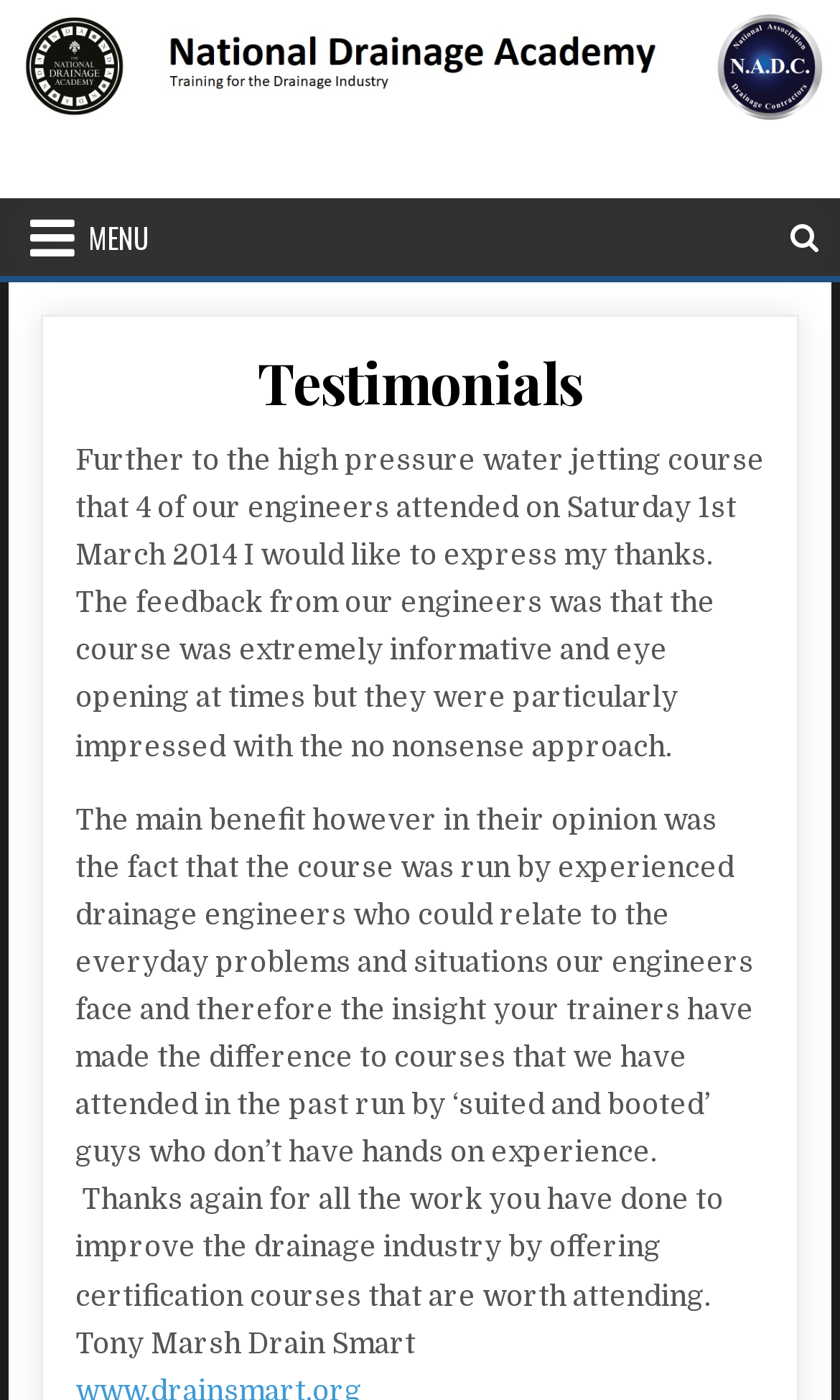Using the given element description, provide the bounding box coordinates (top-left x, top-left y, bottom-right x, bottom-right y) for the corresponding UI element in the screenshot: Menu

[0.01, 0.141, 0.202, 0.197]